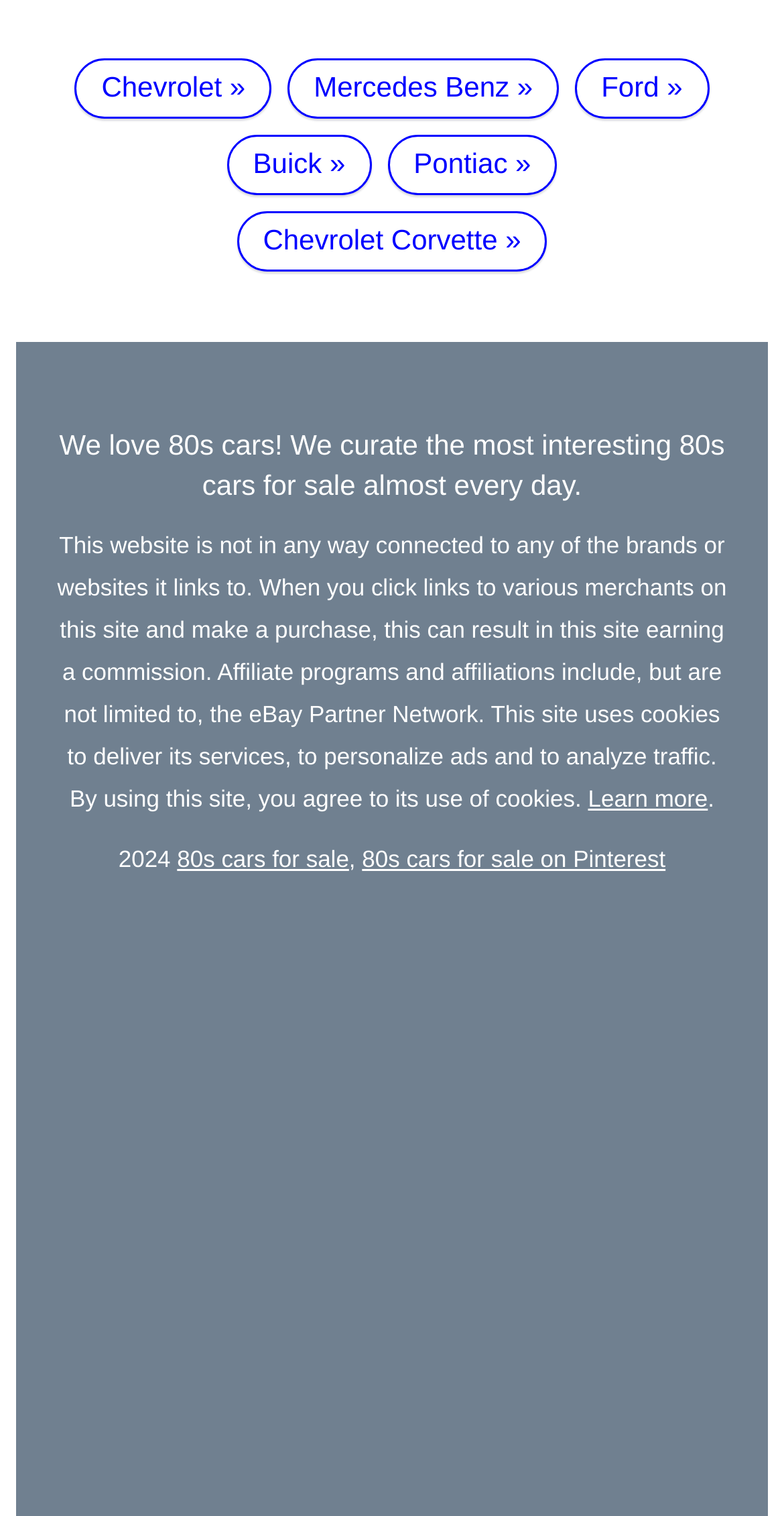Bounding box coordinates must be specified in the format (top-left x, top-left y, bottom-right x, bottom-right y). All values should be floating point numbers between 0 and 1. What are the bounding box coordinates of the UI element described as: Mercedes Benz

[0.367, 0.039, 0.713, 0.079]